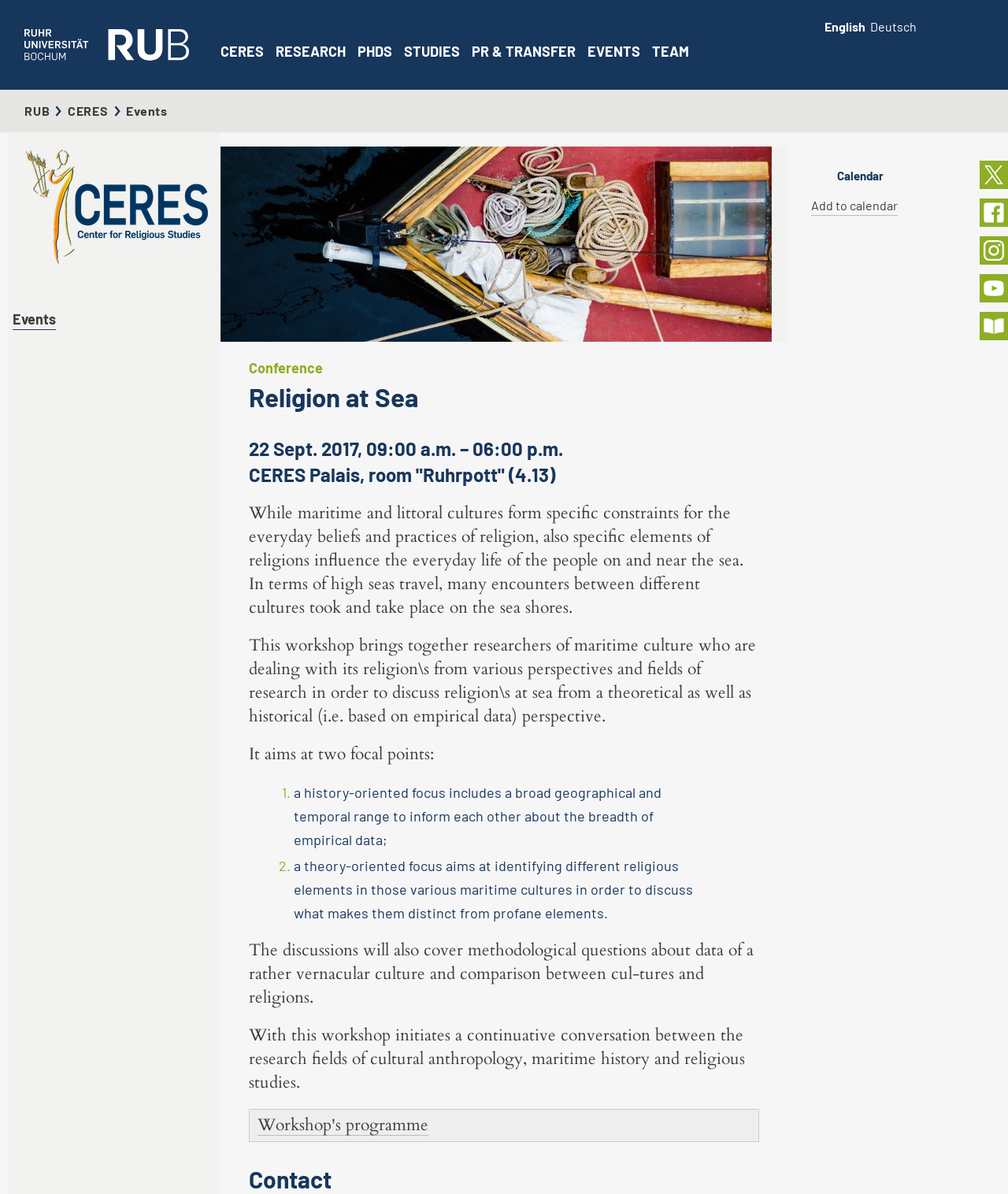What is the name of the event?
Please provide a detailed and thorough answer to the question.

The name of the event is 'Religion at Sea' which is mentioned in the heading 'Religion at Sea' on the webpage.